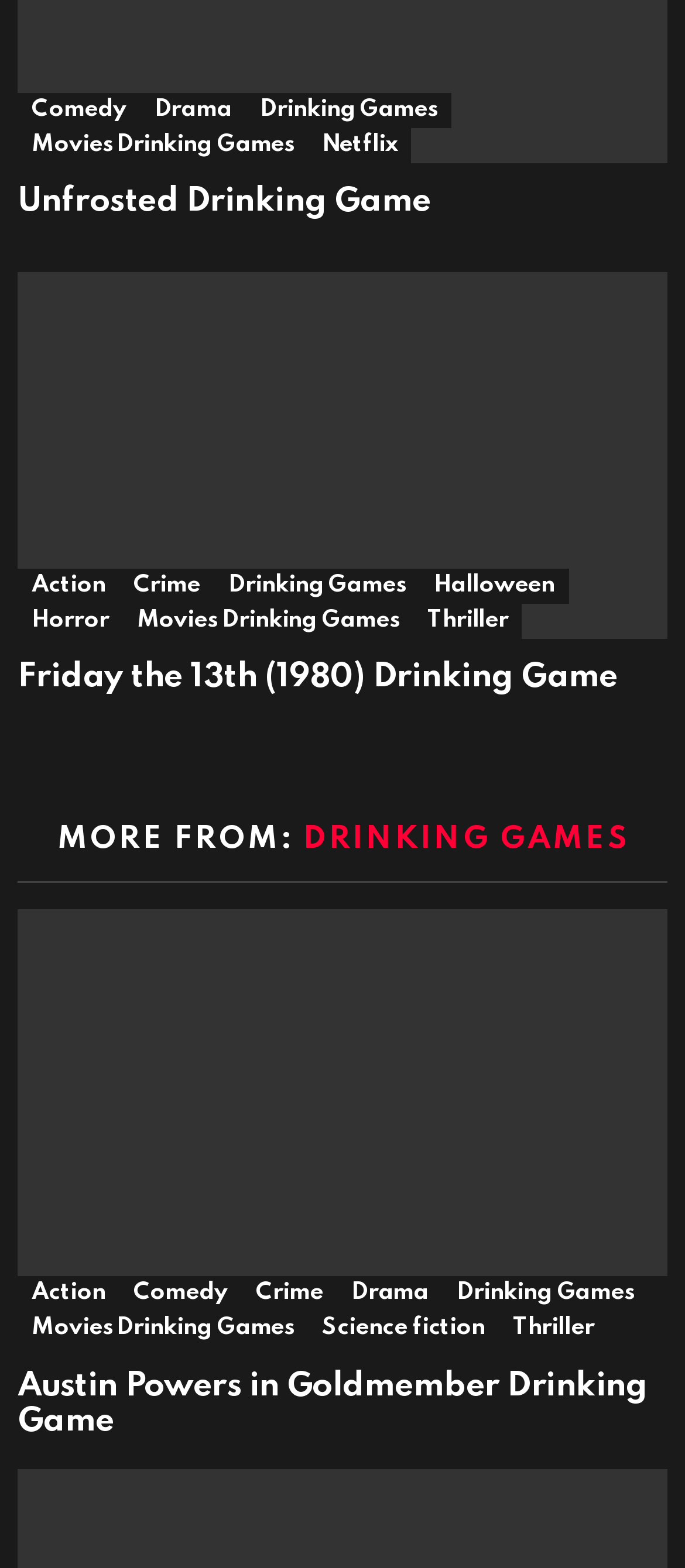How many drinking games are listed?
Look at the image and answer with only one word or phrase.

3